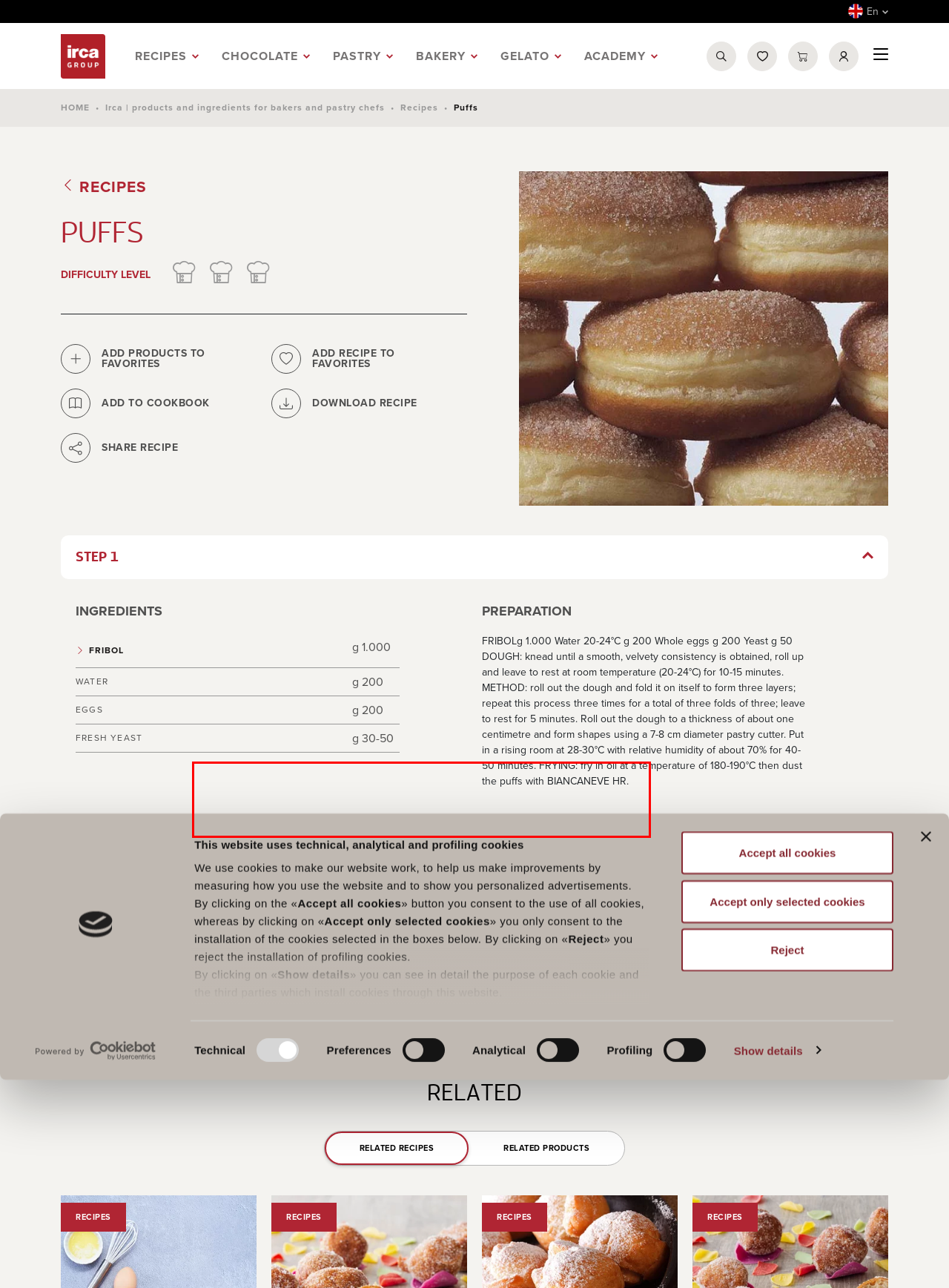With the provided screenshot of a webpage, locate the red bounding box and perform OCR to extract the text content inside it.

By clicking on the «Accept all cookies» button you consent to the use of all cookies, whereas by clicking on «Accept only selected cookies» you only consent to the installation of the cookies selected in the boxes below. By clicking on «Reject» you reject the installation of profiling cookies.